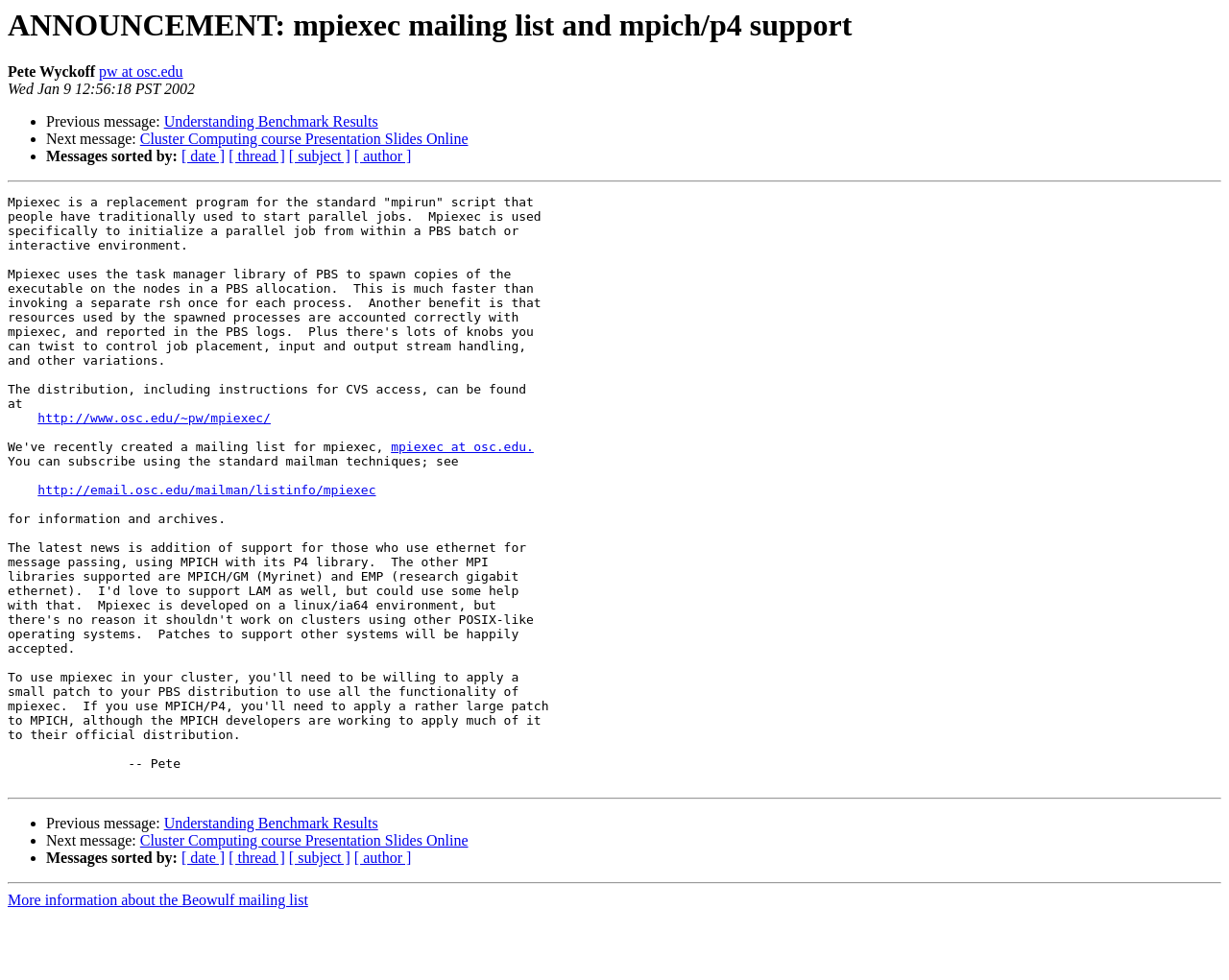What is the date of the announcement?
Answer briefly with a single word or phrase based on the image.

Wed Jan 9 12:56:18 PST 2002